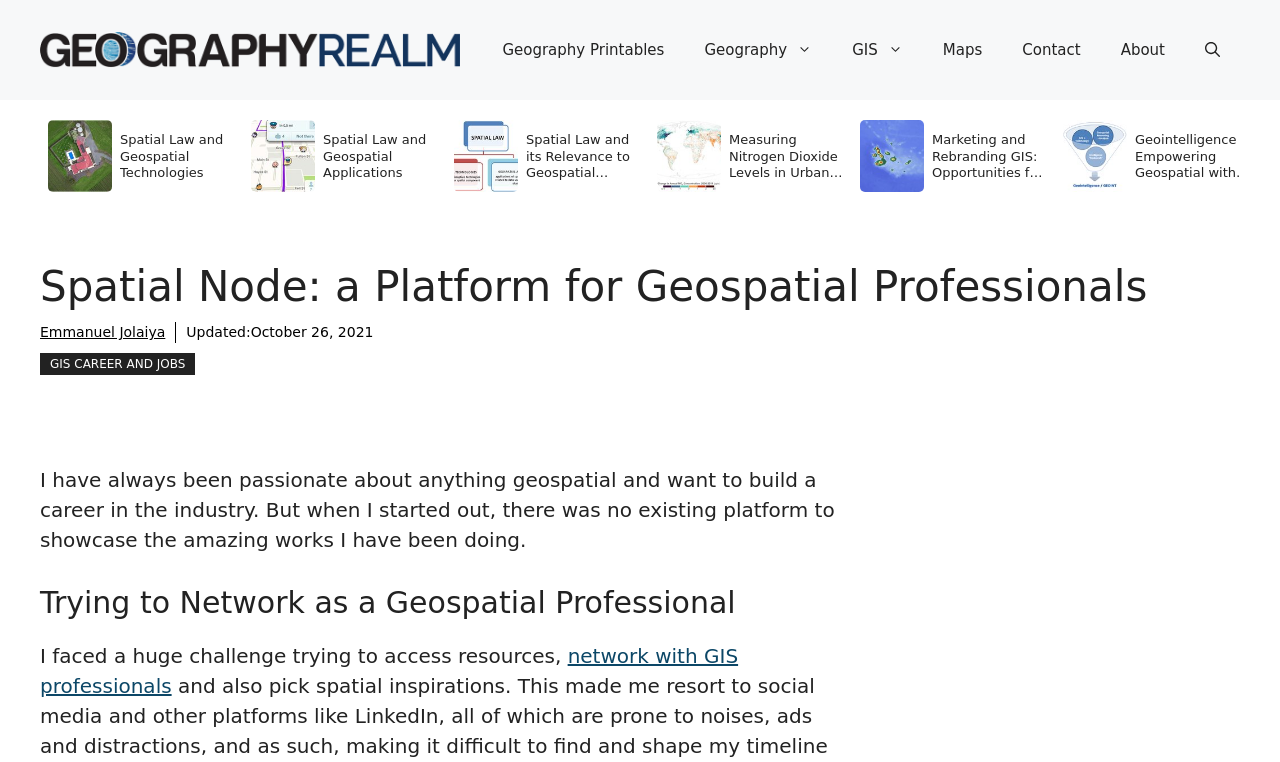Pinpoint the bounding box coordinates of the element to be clicked to execute the instruction: "Click the 'Geography Printables' link".

[0.377, 0.026, 0.535, 0.105]